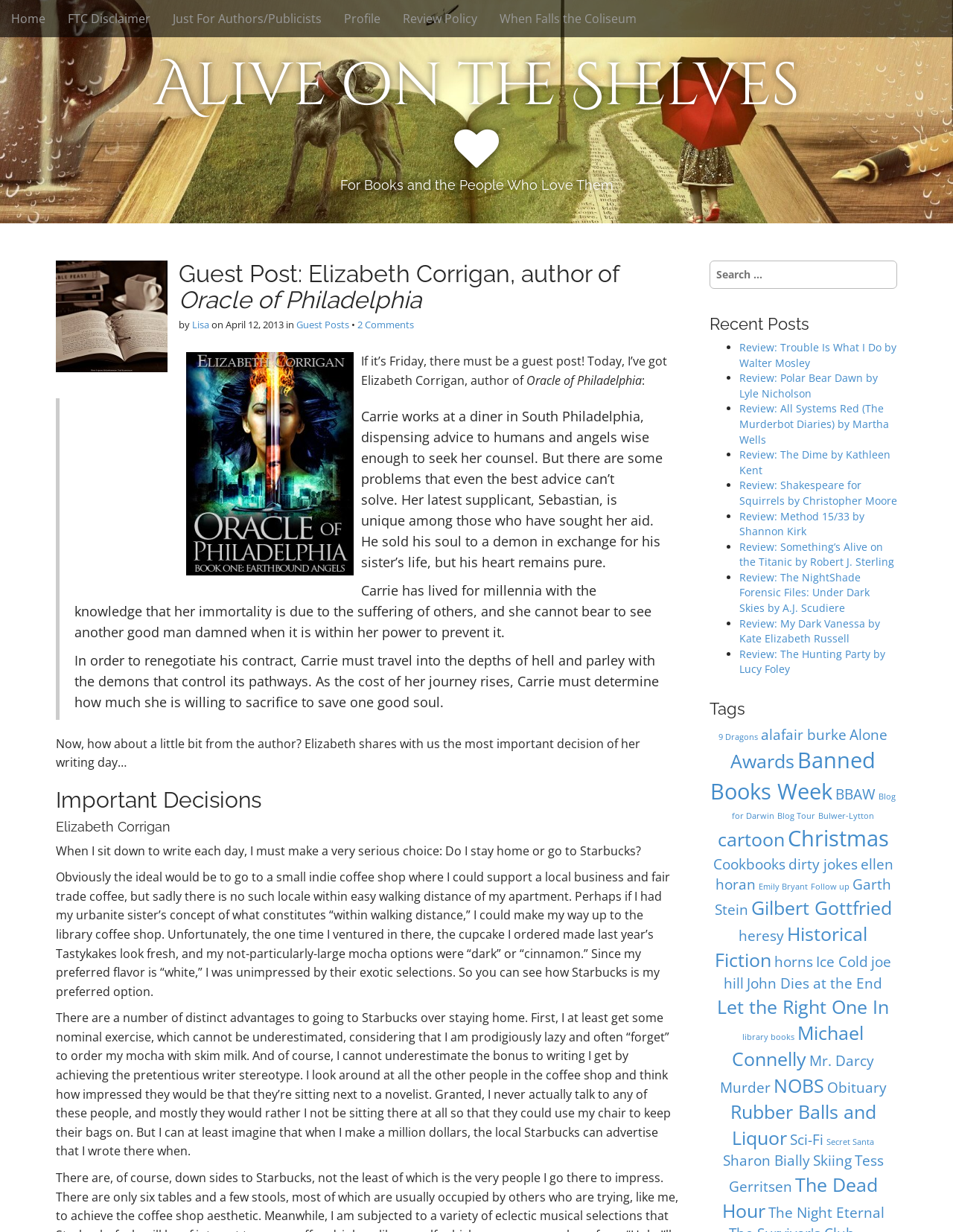Using the provided element description, identify the bounding box coordinates as (top-left x, top-left y, bottom-right x, bottom-right y). Ensure all values are between 0 and 1. Description: name="comment" placeholder="Comment ..."

None